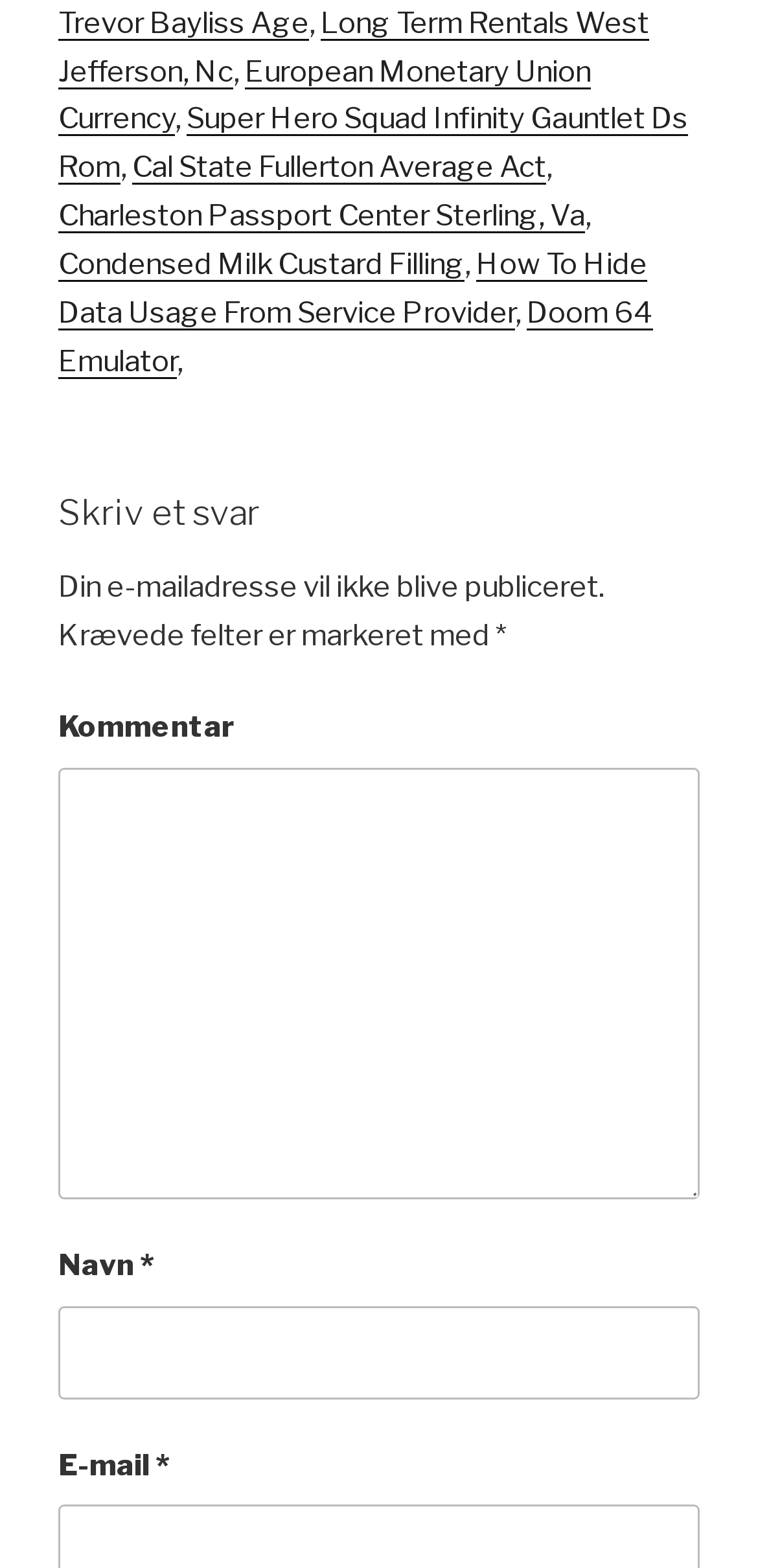Is the 'Krævede felter er markeret med' text a heading?
Based on the image, answer the question with a single word or brief phrase.

No